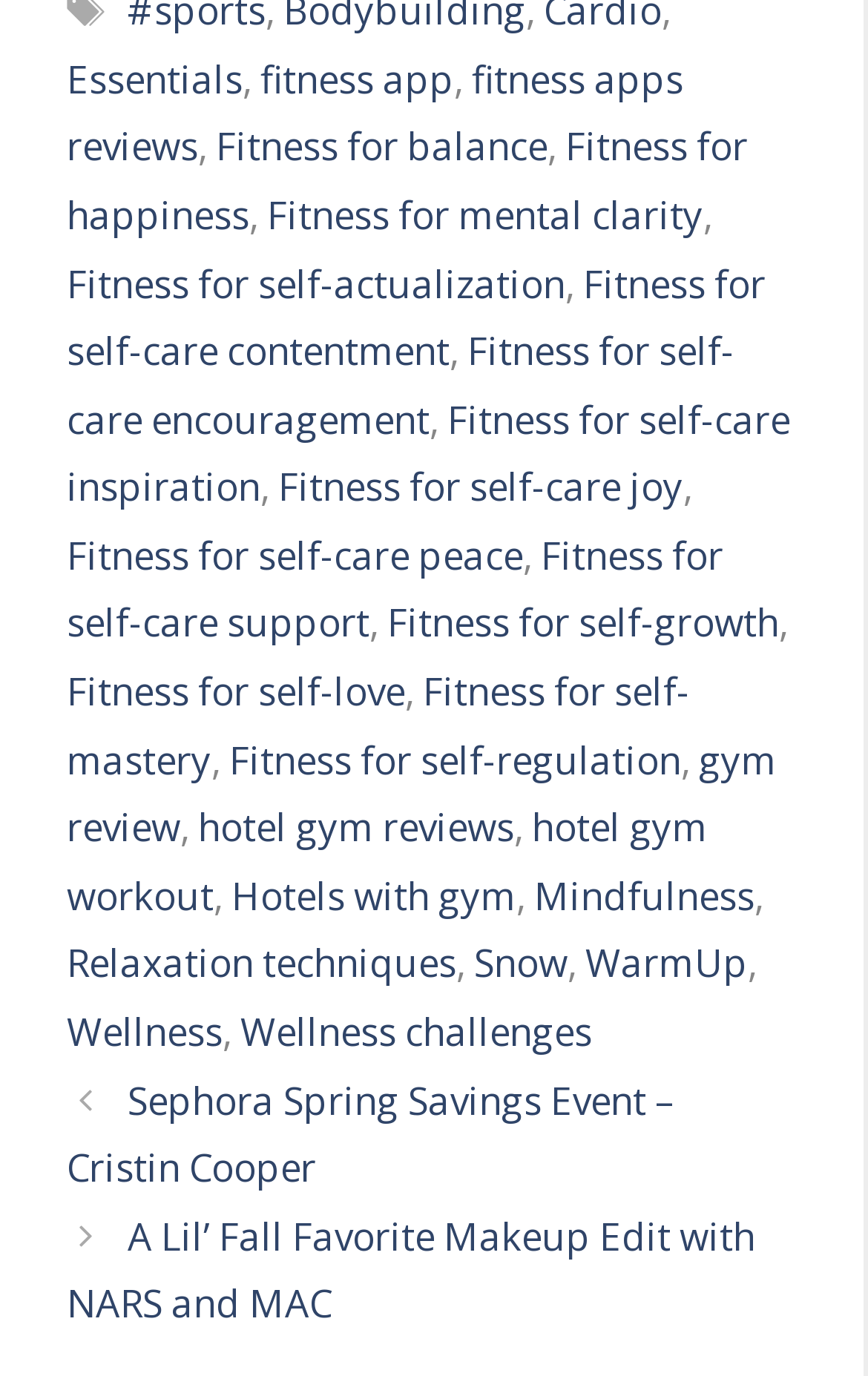How many links are there on this webpage? Observe the screenshot and provide a one-word or short phrase answer.

31